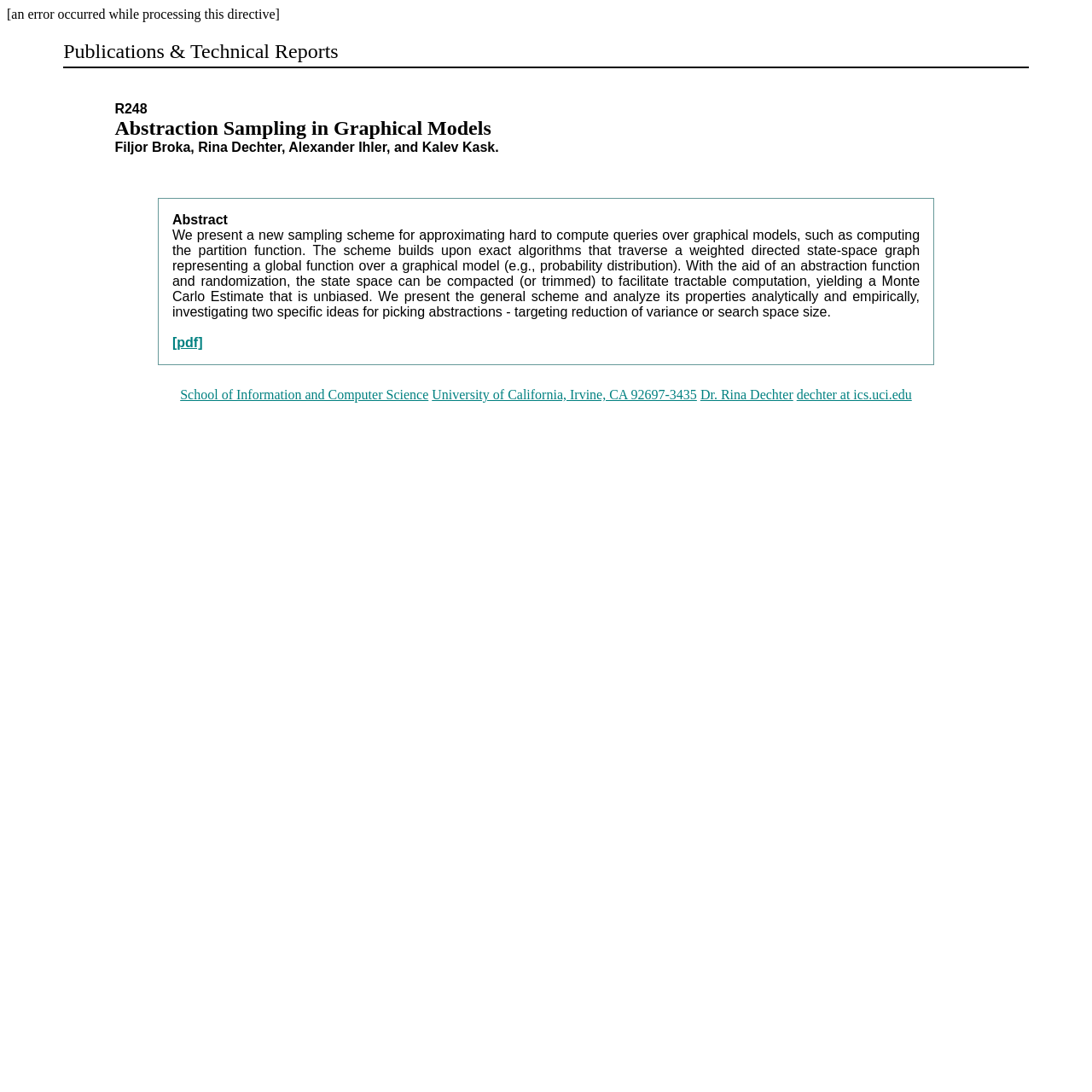Reply to the question with a brief word or phrase: What is the affiliation of Dr. Rina Dechter?

University of California, Irvine